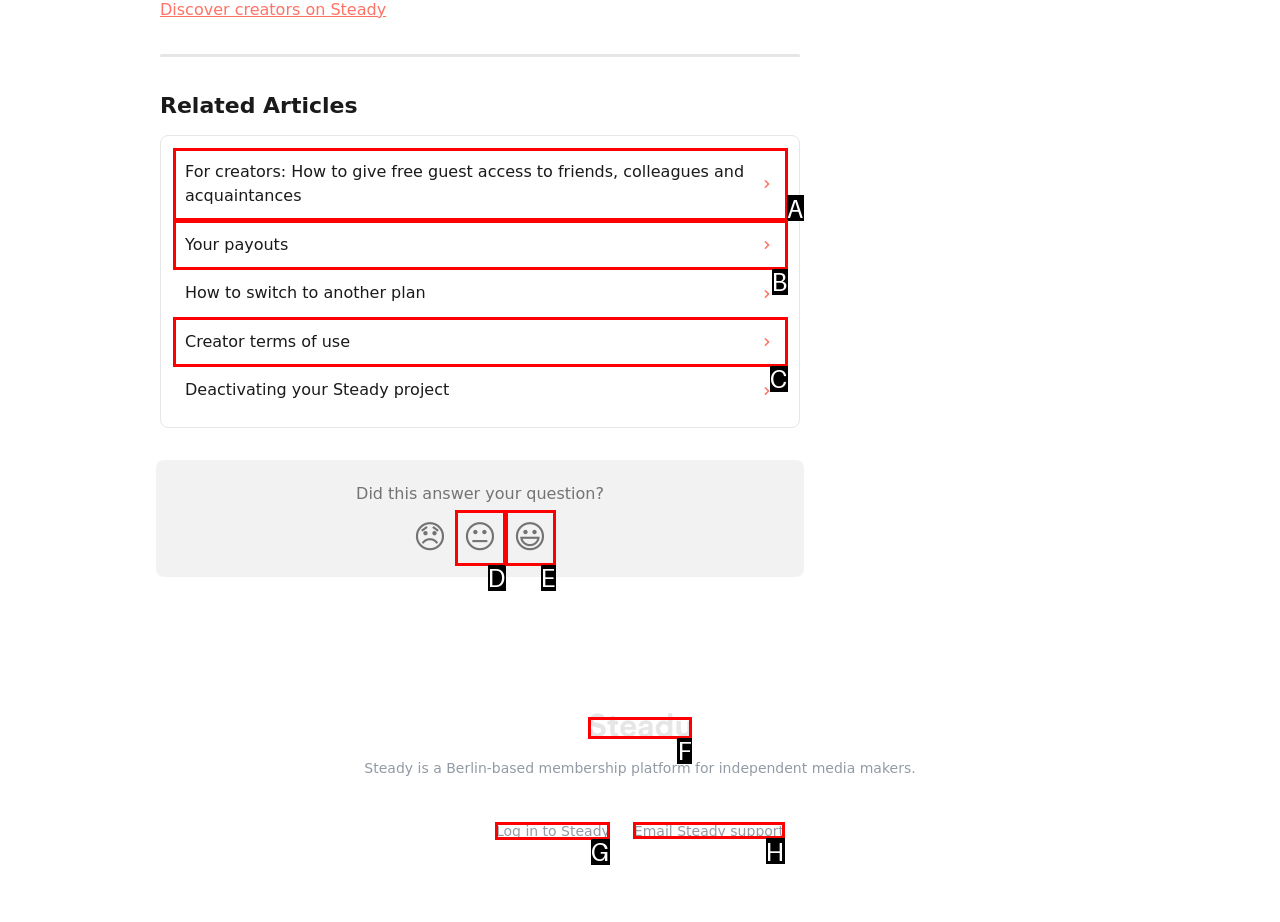Identify the HTML element to select in order to accomplish the following task: Click on 'Log in to Steady'
Reply with the letter of the chosen option from the given choices directly.

G